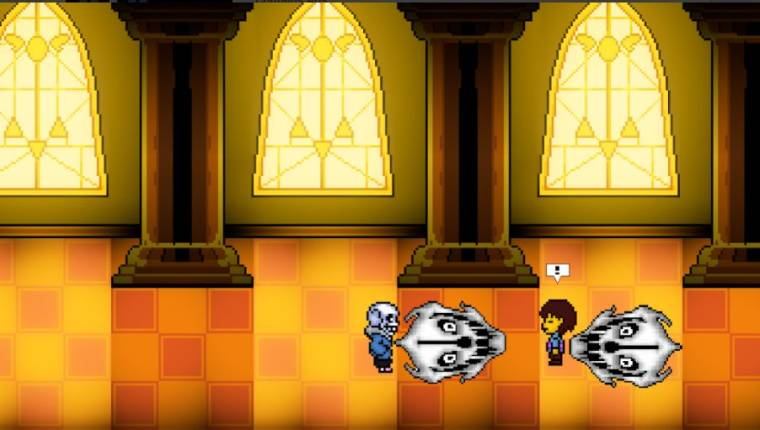Convey a detailed narrative of what is depicted in the image.

In this captivating scene from the Bonetale Fangame, players find themselves in a beautifully designed, pixel-art setting reminiscent of classic RPGs. The vibrant room features large, intricately designed windows that let in a warm golden light, illuminating the polished floor tiles. 

On the left, a character, depicted in a cool blue tone, stands in front of two imposing skull-like creatures, which are central to the game's combat mechanics. The character appears ready for interaction, indicated by a speech bubble, which adds an element of anticipation and engagement. The ominous figures on the right suggest a challenging encounter, heightening the sense of adventure and exploration within this dynamic gameplay environment. This particular scene showcases the game's blend of charm and tension, drawing players into a unique world filled with various challenges and vibrant aesthetics.